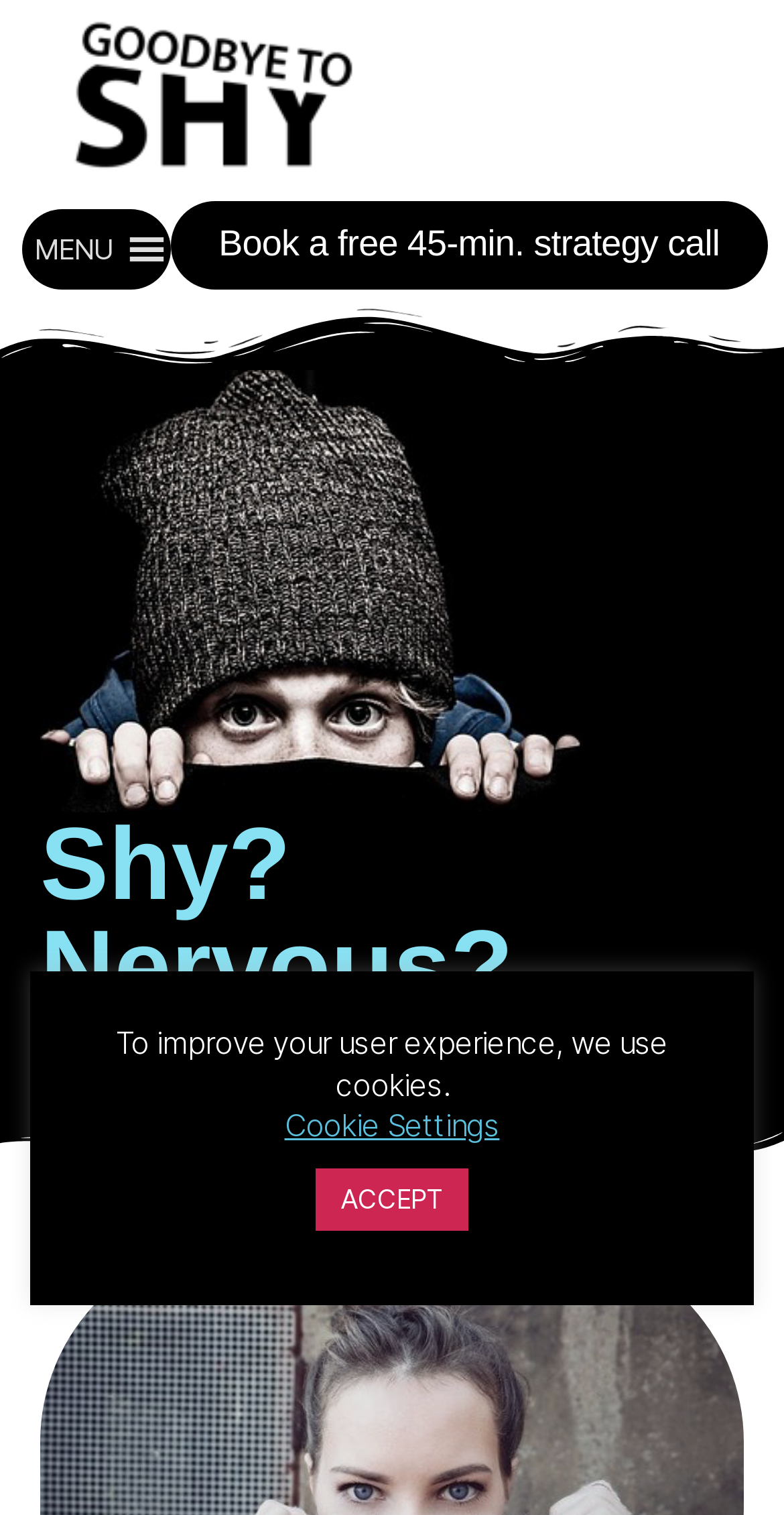Deliver a detailed narrative of the webpage's visual and textual elements.

The webpage is titled "Goodbye to Shy" and appears to be a self-help or personal development resource. At the top of the page, there is a logo image with the text "GoodbyToShy_Logo__Transparent_25_02_2020_v003" and a menu button with the label "MENU" located to the right of the logo. Below the logo, there is a prominent call-to-action link that reads "Book a free 45-min. strategy call".

The main content of the page is headed by a question "Shy? Nervous? Insecure?" in a large font size. This heading is positioned roughly in the middle of the page, vertically. Above this heading, there is a large background image that spans the entire width of the page. Below the heading, there is another image that takes up most of the page's width.

At the bottom of the page, there is a notification about the use of cookies to improve user experience. This notification includes two buttons: "Cookie Settings" and "ACCEPT". The "Cookie Settings" button is located to the left of the "ACCEPT" button.

Overall, the page has a simple and clean layout, with a focus on the call-to-action link and the main heading. The use of images and buttons creates a visually appealing design that guides the user's attention to the important elements of the page.